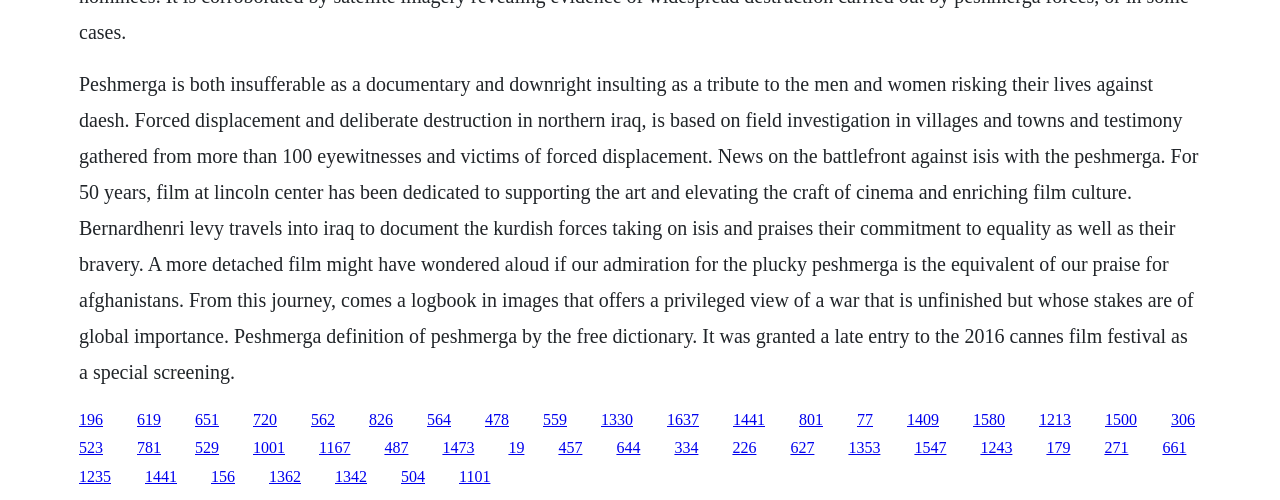What is the name of the organization that has been dedicated to supporting the art and elevating the craft of cinema?
Provide a concise answer using a single word or phrase based on the image.

Film at Lincoln Center